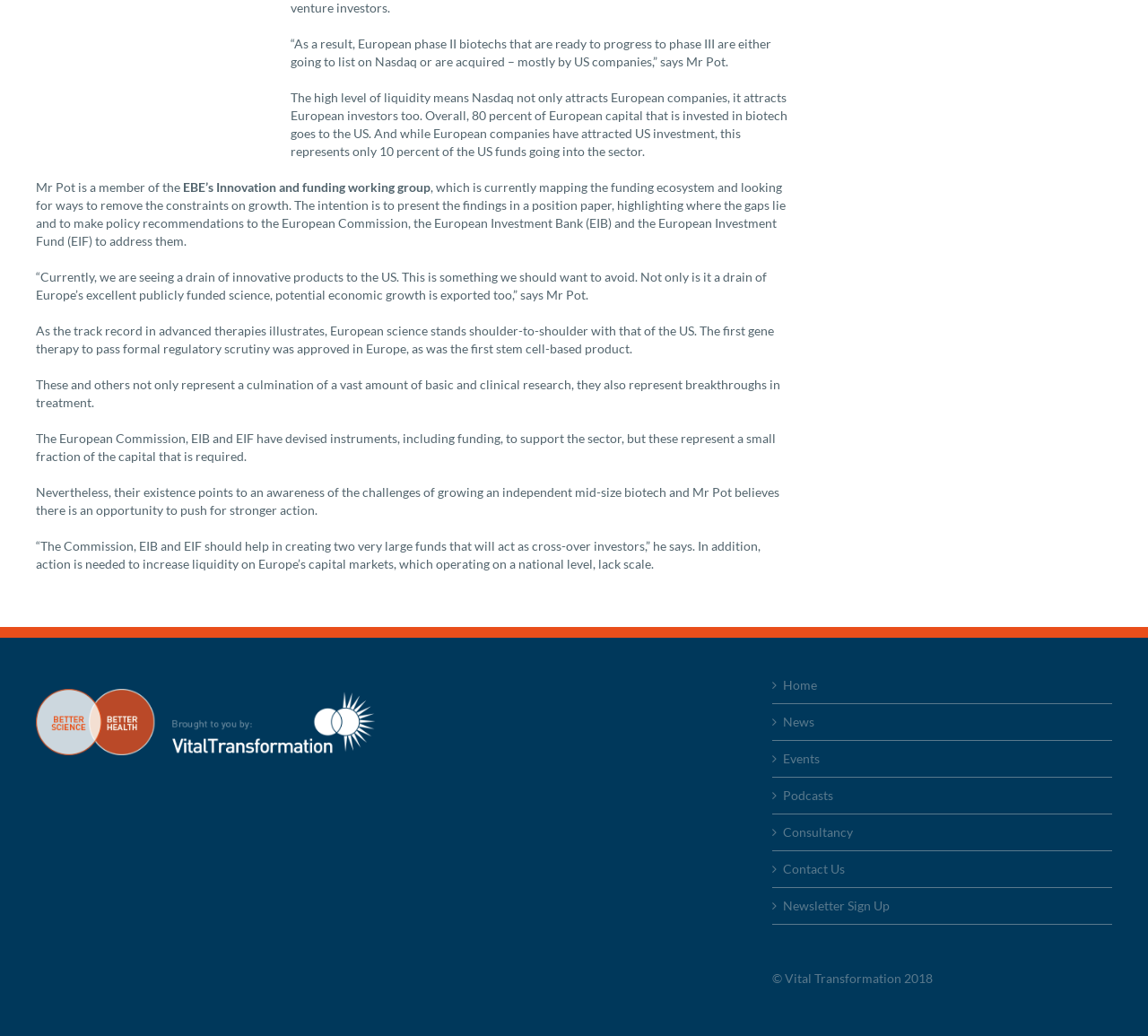Determine the bounding box for the HTML element described here: "Contact Us". The coordinates should be given as [left, top, right, bottom] with each number being a float between 0 and 1.

[0.682, 0.831, 0.961, 0.848]